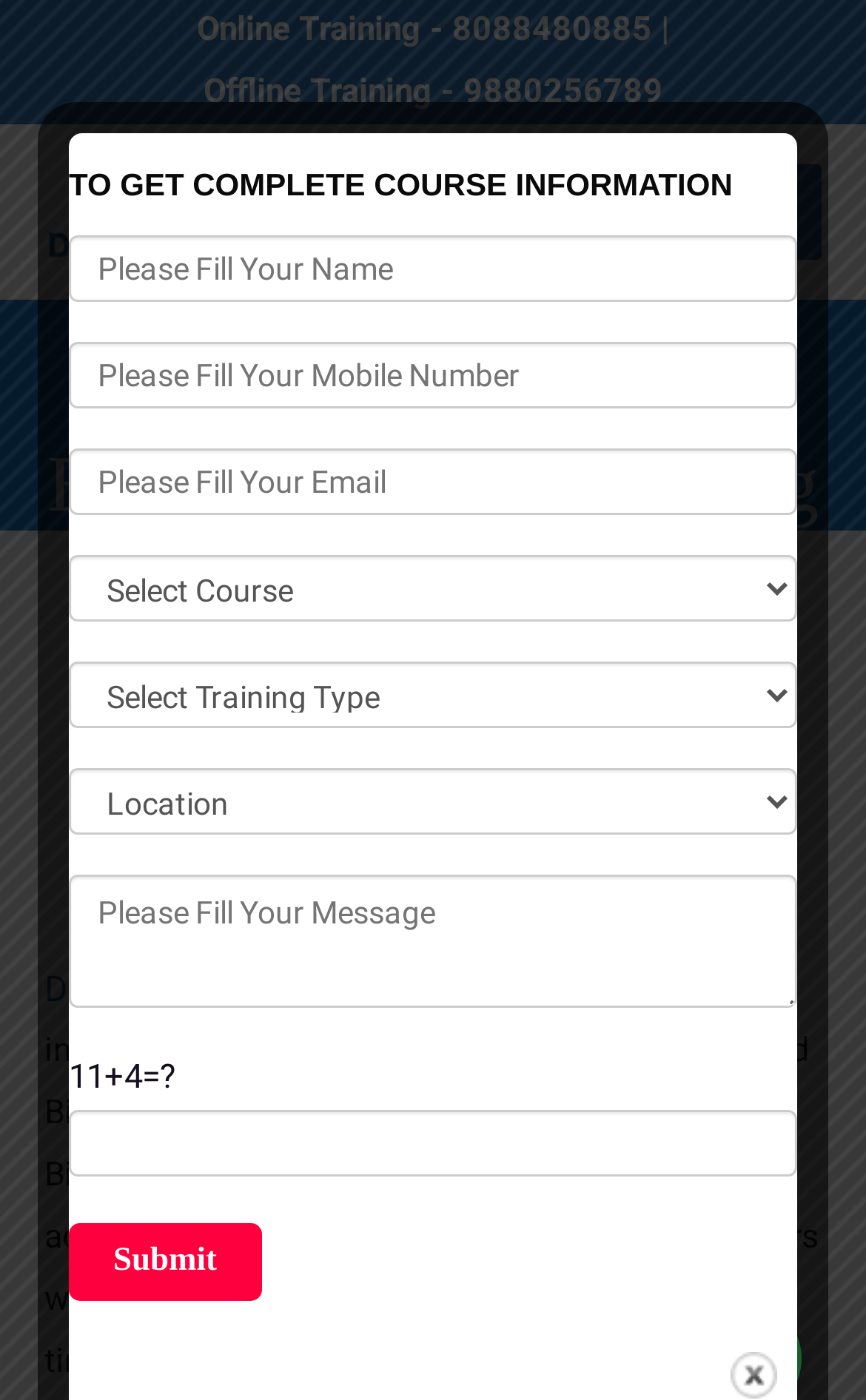What is the phone number for offline training?
Look at the image and respond with a one-word or short phrase answer.

9880256789